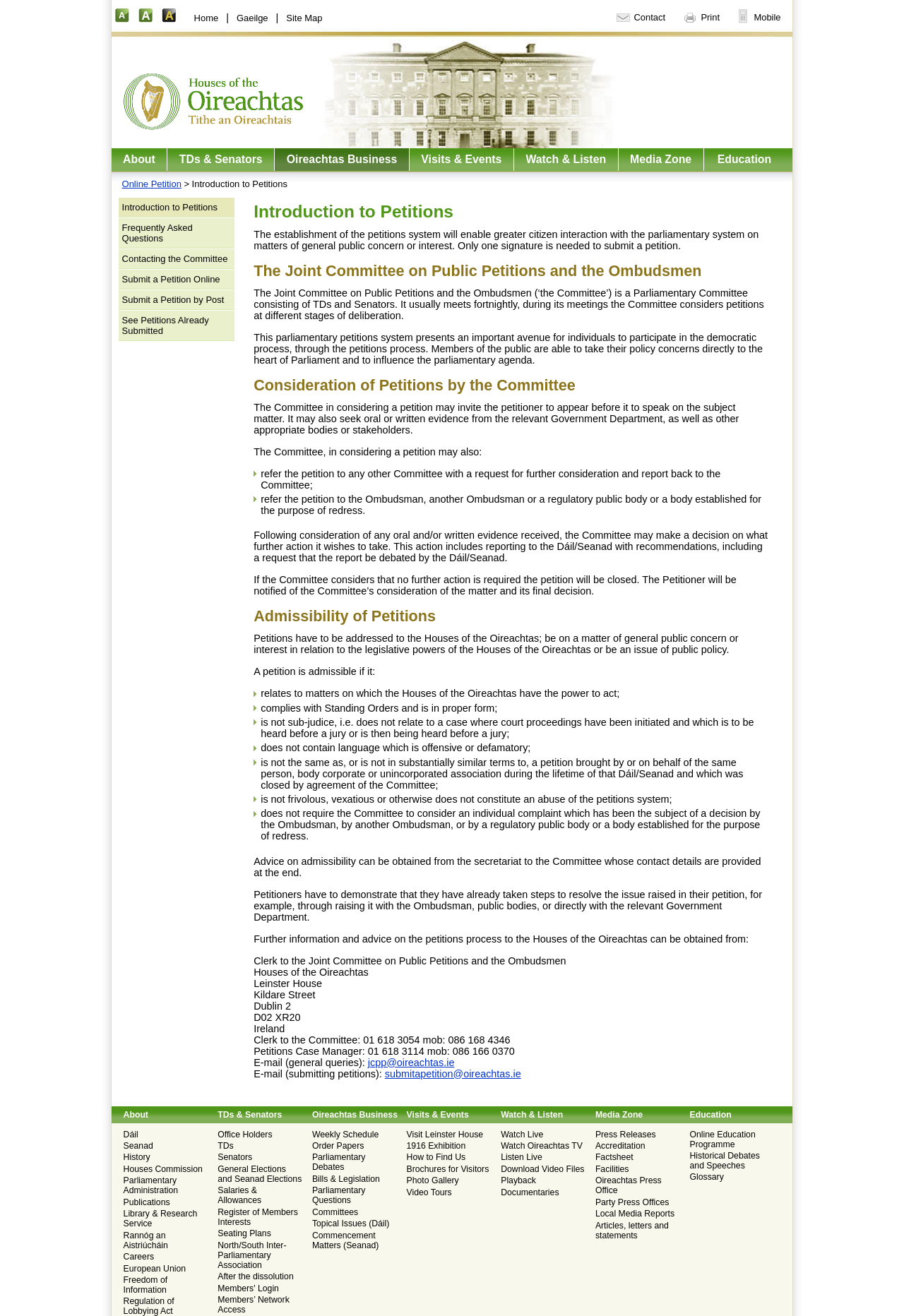What are the requirements for a petition to be admissible?
Carefully examine the image and provide a detailed answer to the question.

A petition is admissible if it relates to matters on which the Houses of the Oireachtas have the power to act, complies with Standing Orders and is in proper form, is not sub-judice, does not contain language which is offensive or defamatory, is not the same as, or is not in substantially similar terms to, a petition brought by or on behalf of the same person, body corporate or unincorporated association during the lifetime of that Dáil/Seanad and which was closed by agreement of the Committee, and is not frivolous, vexatious or otherwise does not constitute an abuse of the petitions system.